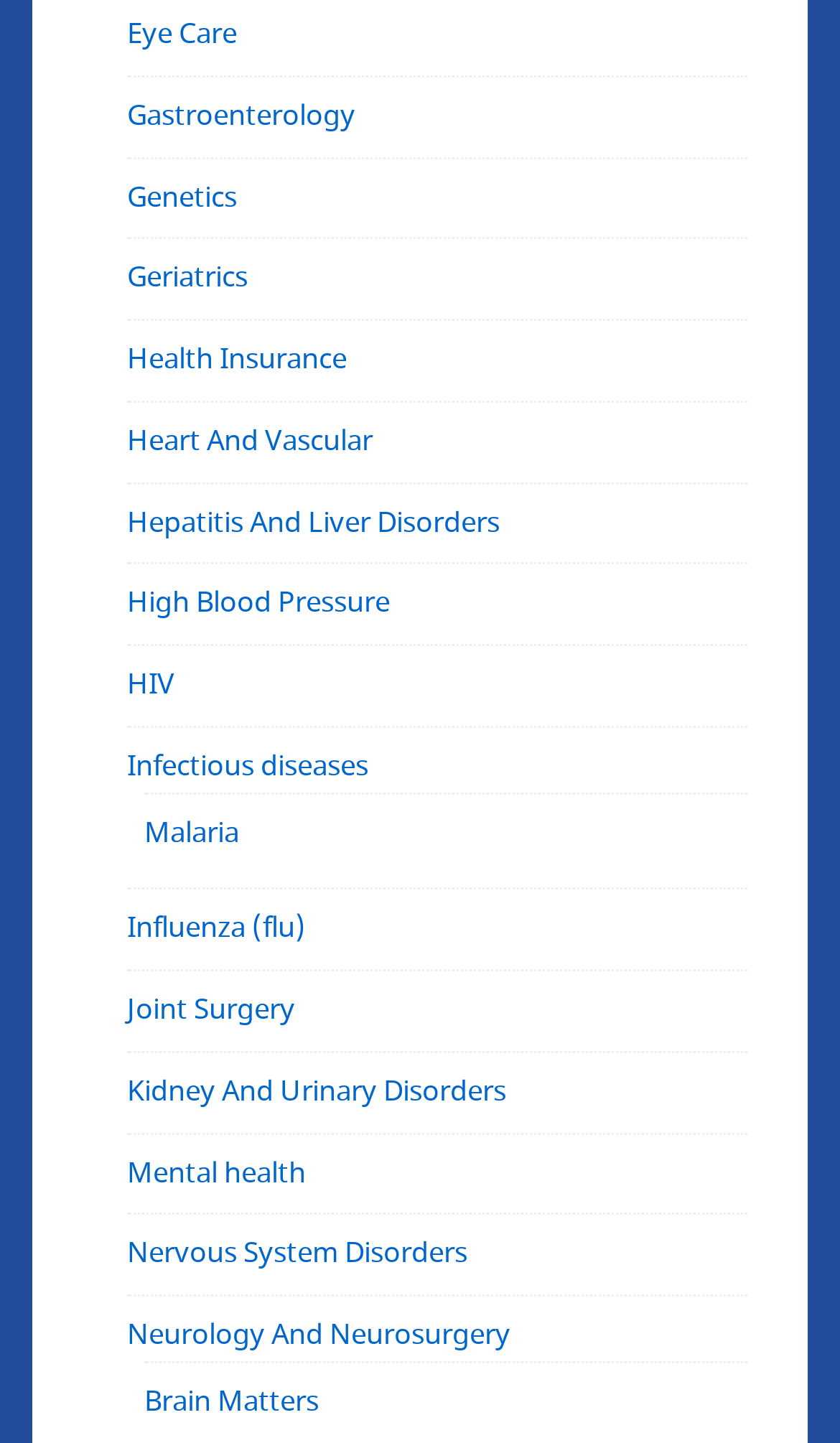Use a single word or phrase to respond to the question:
How many health topics are listed?

21